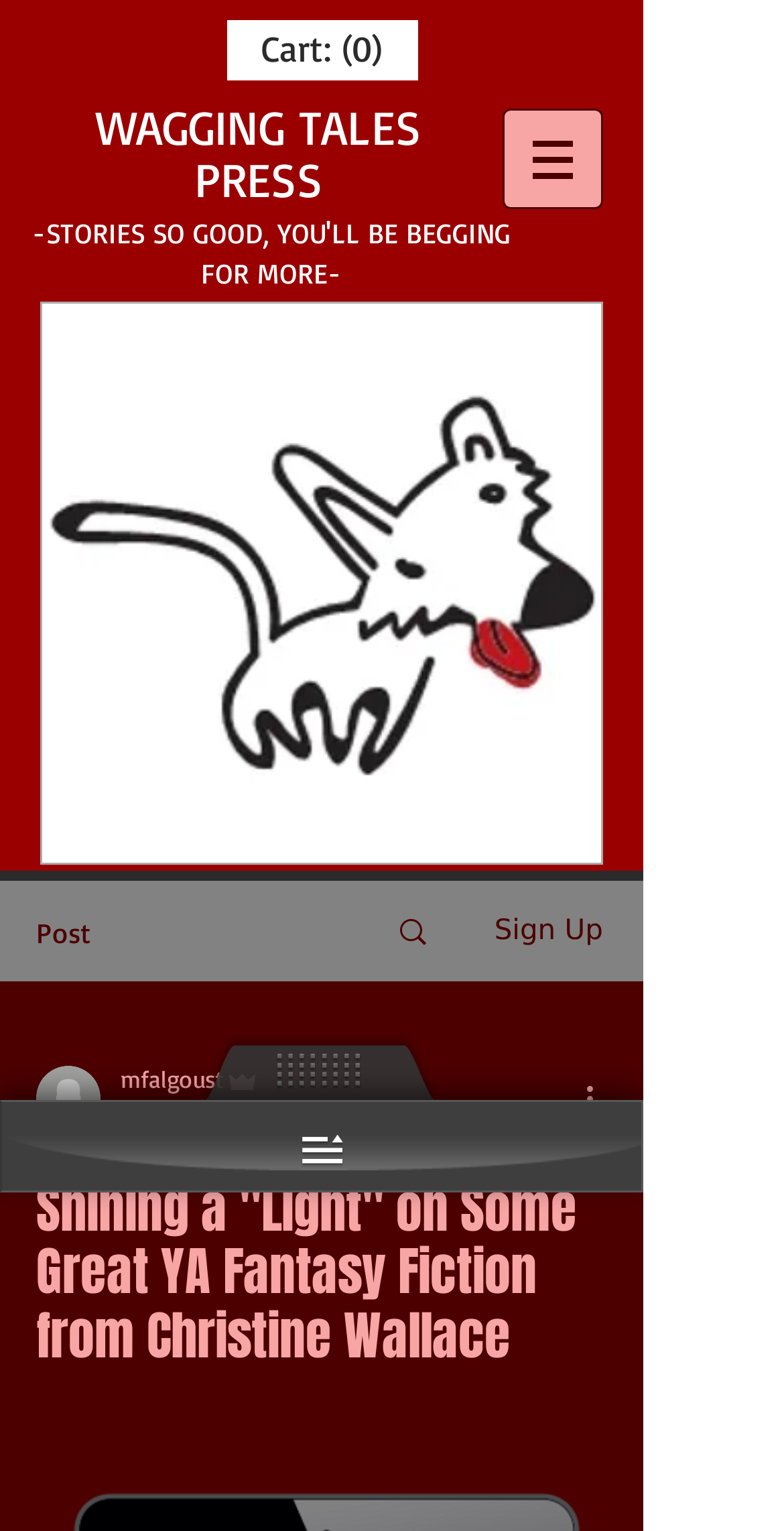Given the element description: "Cart: (0)‏", predict the bounding box coordinates of this UI element. The coordinates must be four float numbers between 0 and 1, given as [left, top, right, bottom].

[0.333, 0.018, 0.487, 0.046]